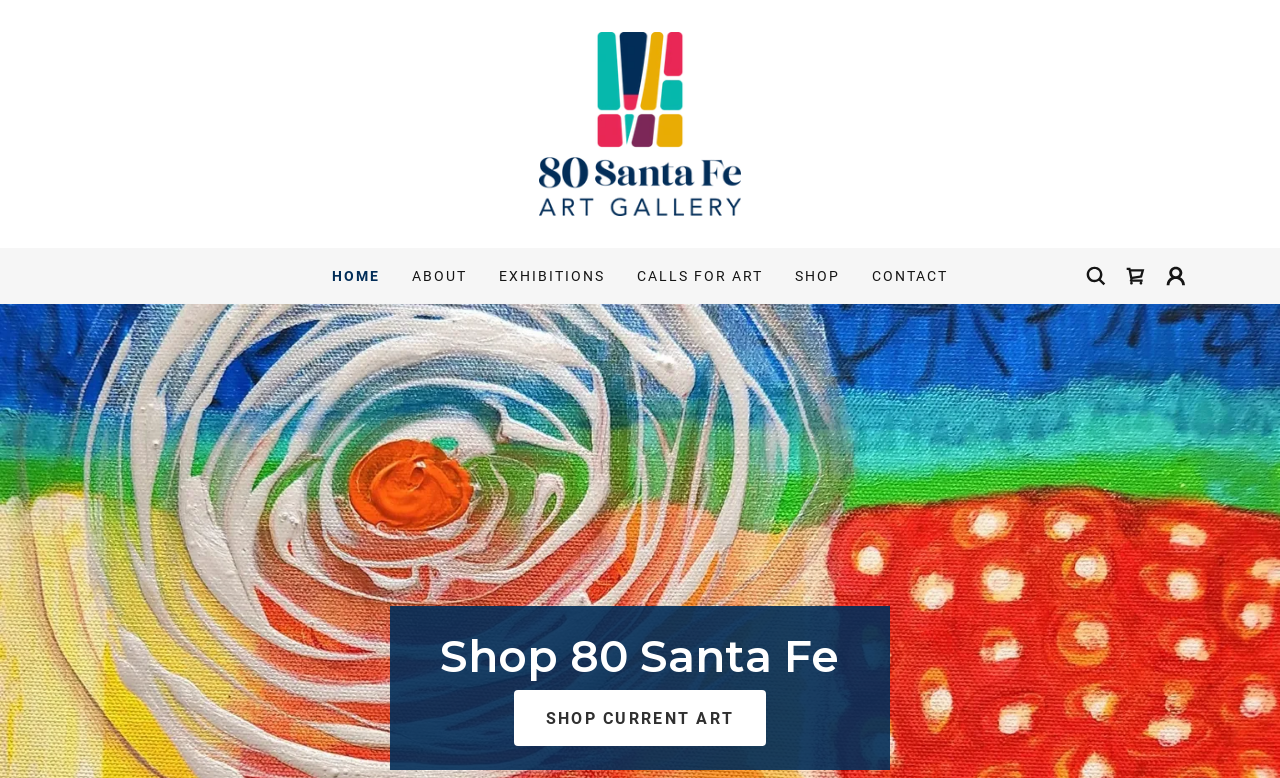Determine the bounding box coordinates of the target area to click to execute the following instruction: "browse exhibitions."

[0.385, 0.332, 0.477, 0.378]